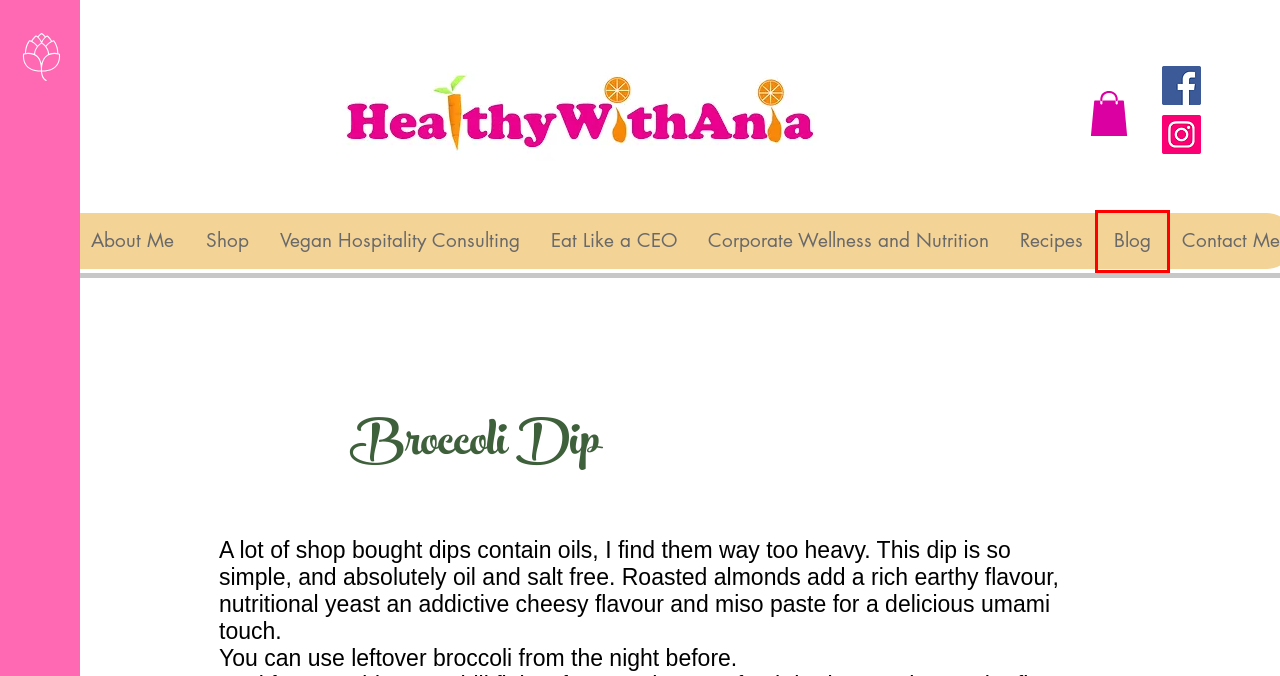You have a screenshot showing a webpage with a red bounding box highlighting an element. Choose the webpage description that best fits the new webpage after clicking the highlighted element. The descriptions are:
A. Eat Like a CEO | HealthyWithAnia
B. Blog | LivingVeggiebyAnia | Singapore | Plant Based Diet
C. About Me | HealthyWithAnia
D. Recipes
E. Contact Me | HealthyWithAnia
F. Shop | HealthyWithAnia
G. Vegan Health Education| Healthy With Ania
H. Vegan Hospitality Consulting | HealthyWithAnia

B